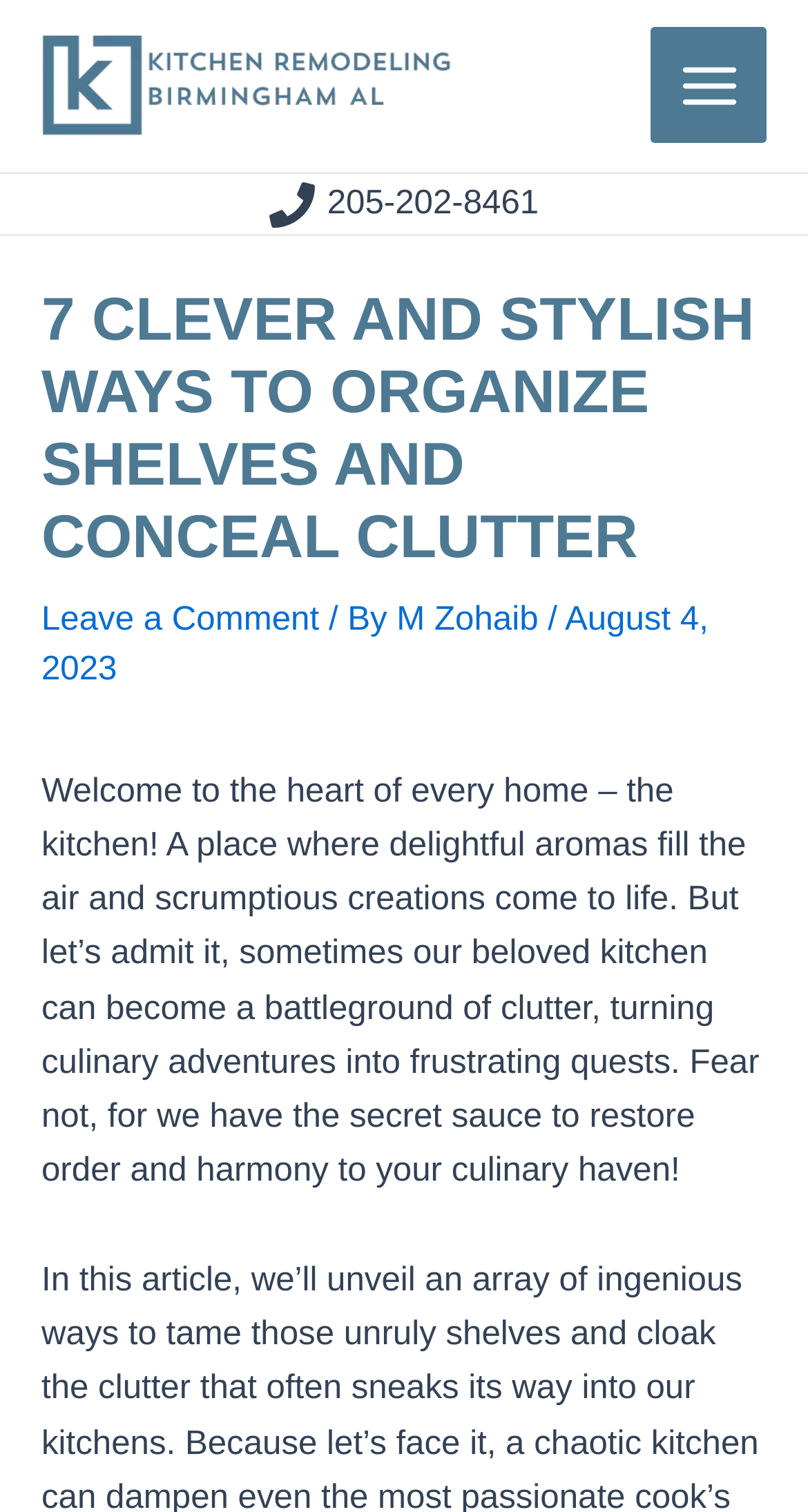Respond with a single word or phrase:
What is the phone number on the webpage?

205-202-8461